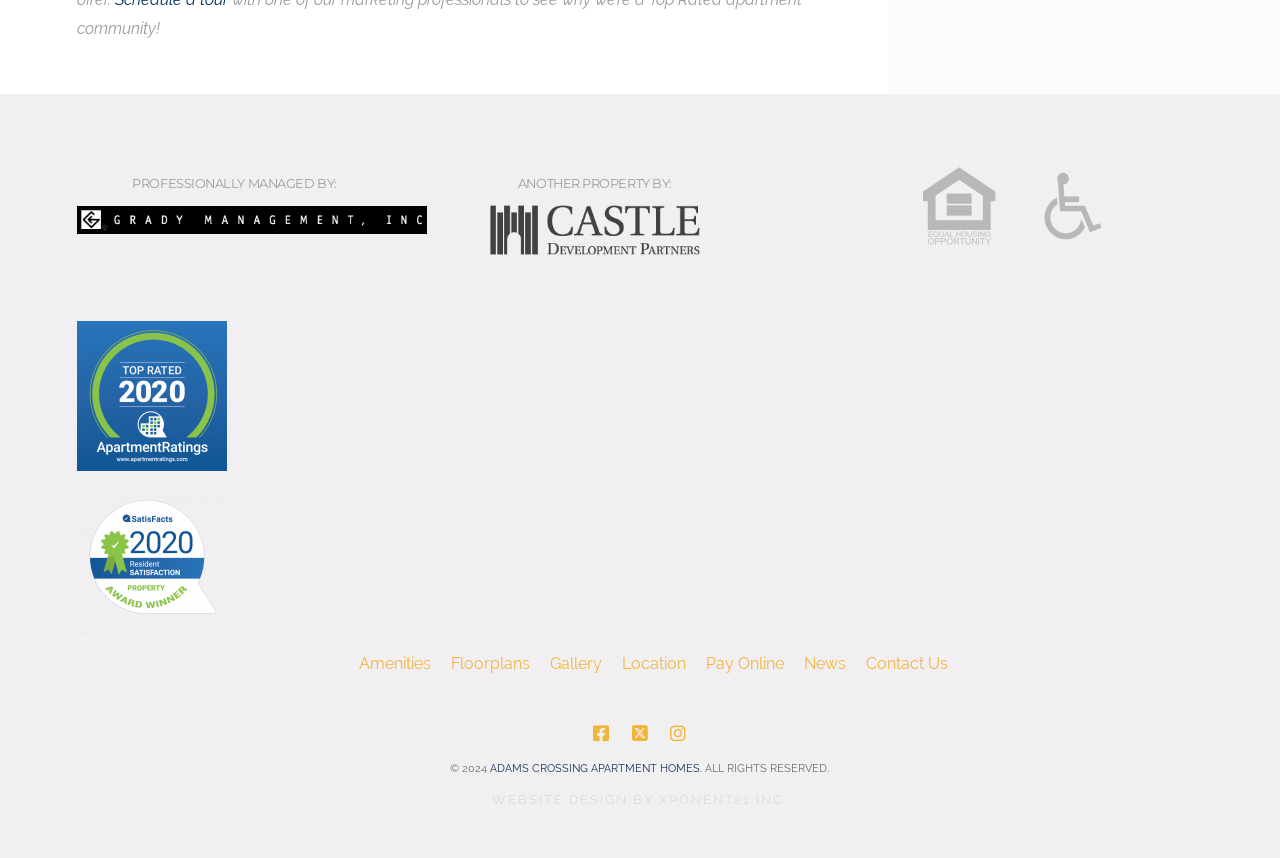What are the amenities listed on the page? Analyze the screenshot and reply with just one word or a short phrase.

Amenities